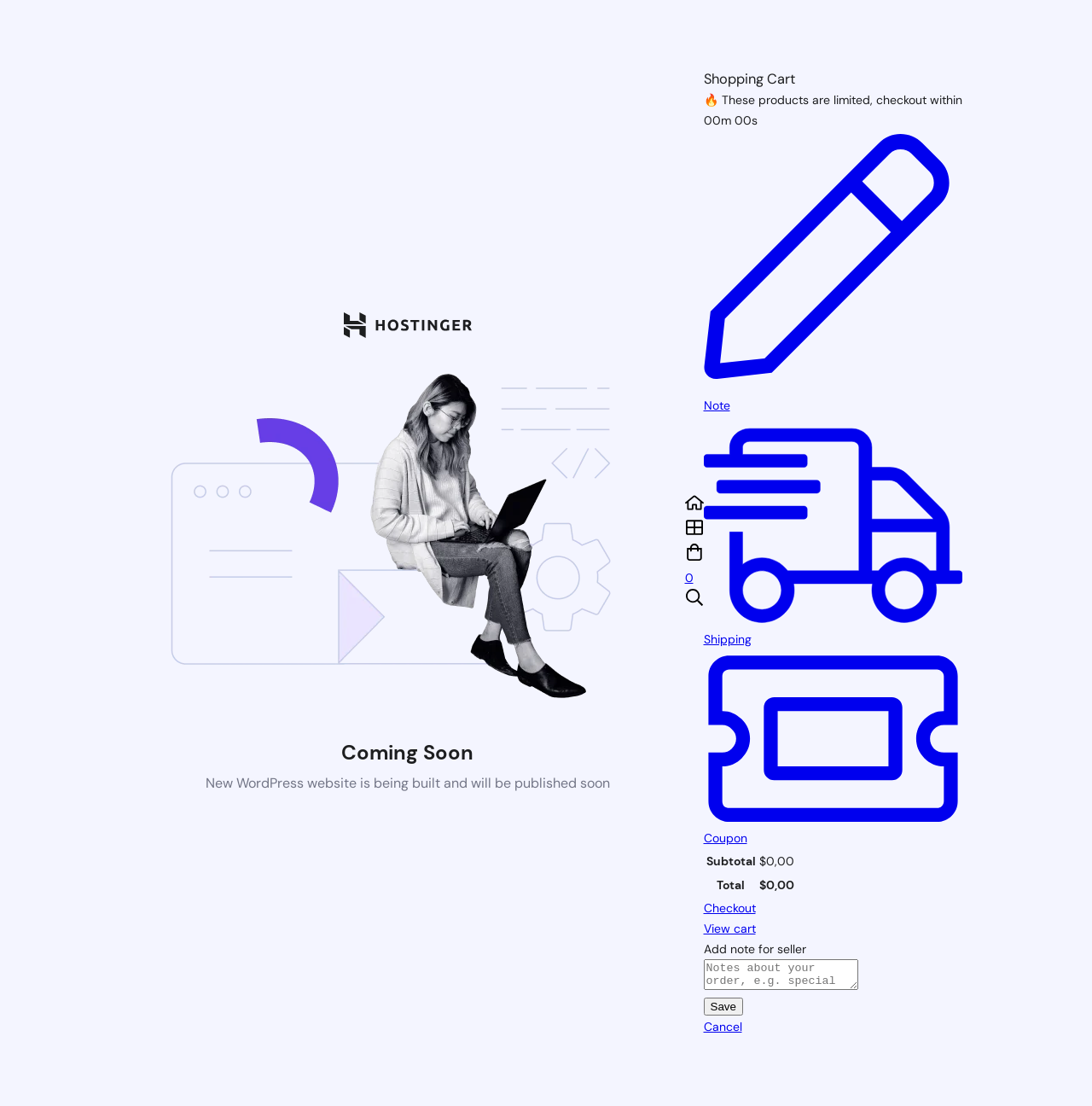Calculate the bounding box coordinates of the UI element given the description: "View cart".

[0.644, 0.814, 0.881, 0.849]